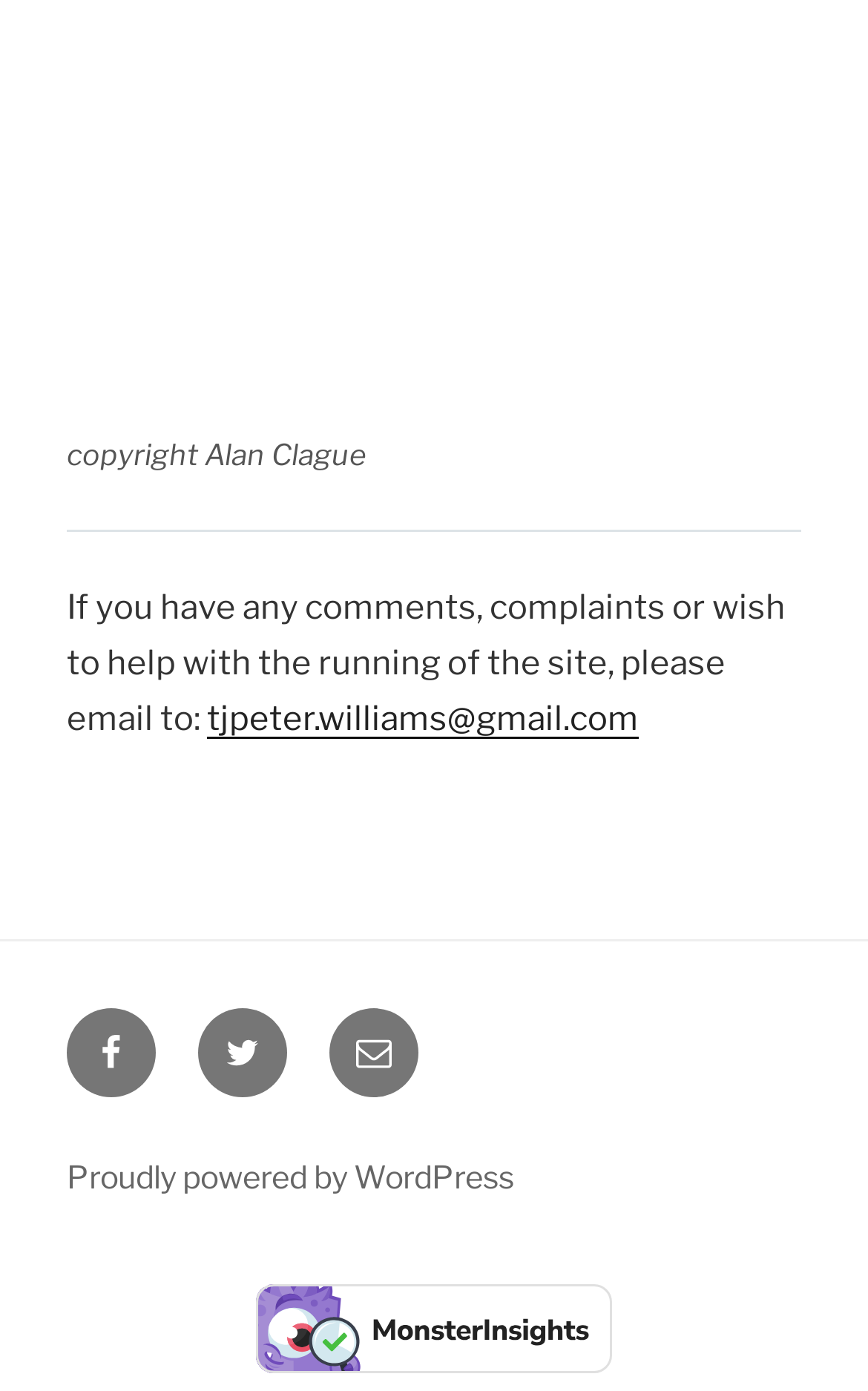Please give a short response to the question using one word or a phrase:
What is the email address for comments and complaints?

tjpeter.williams@gmail.com